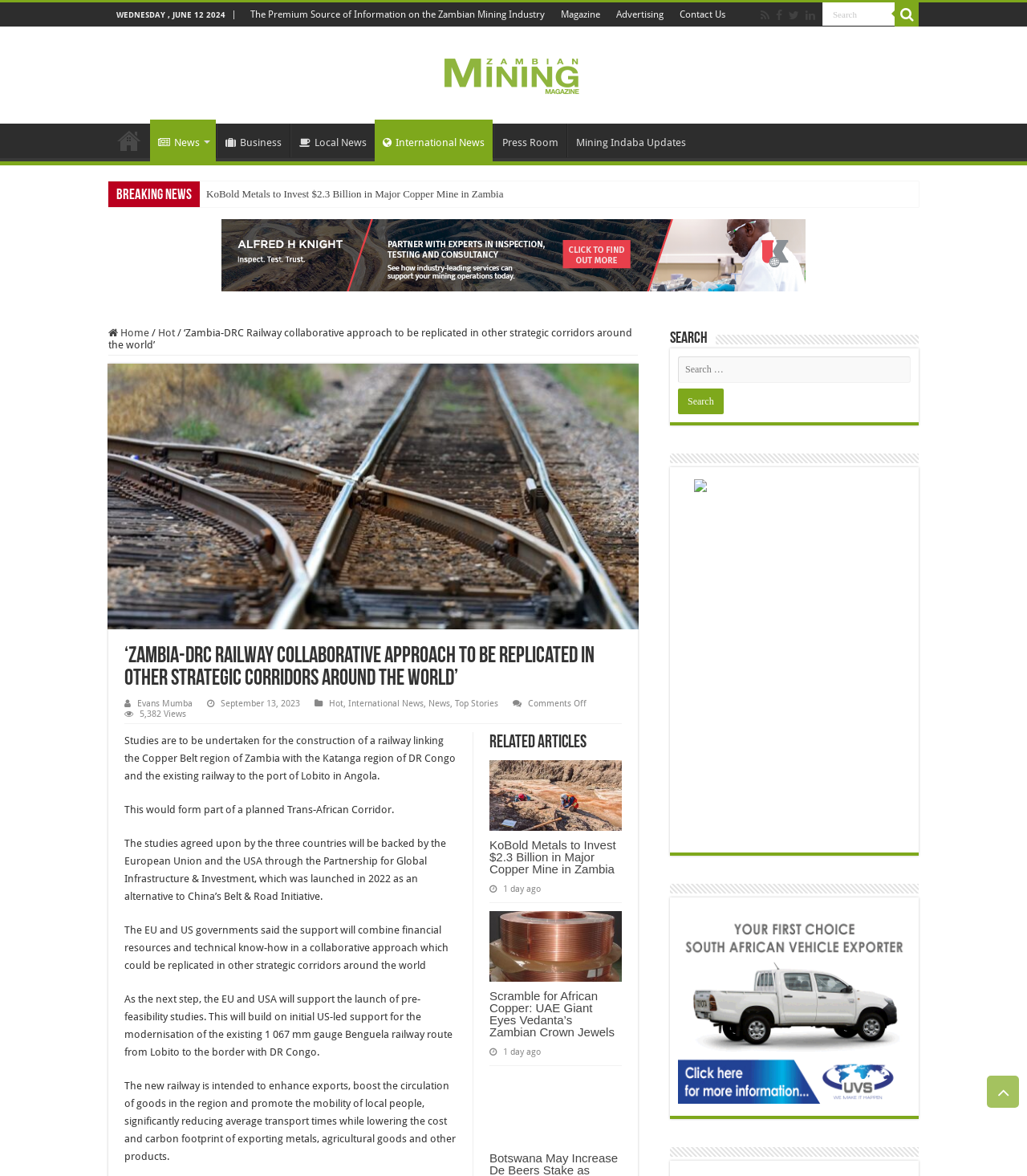Determine the bounding box coordinates of the clickable element to complete this instruction: "Go to the Home page". Provide the coordinates in the format of four float numbers between 0 and 1, [left, top, right, bottom].

[0.105, 0.105, 0.146, 0.134]